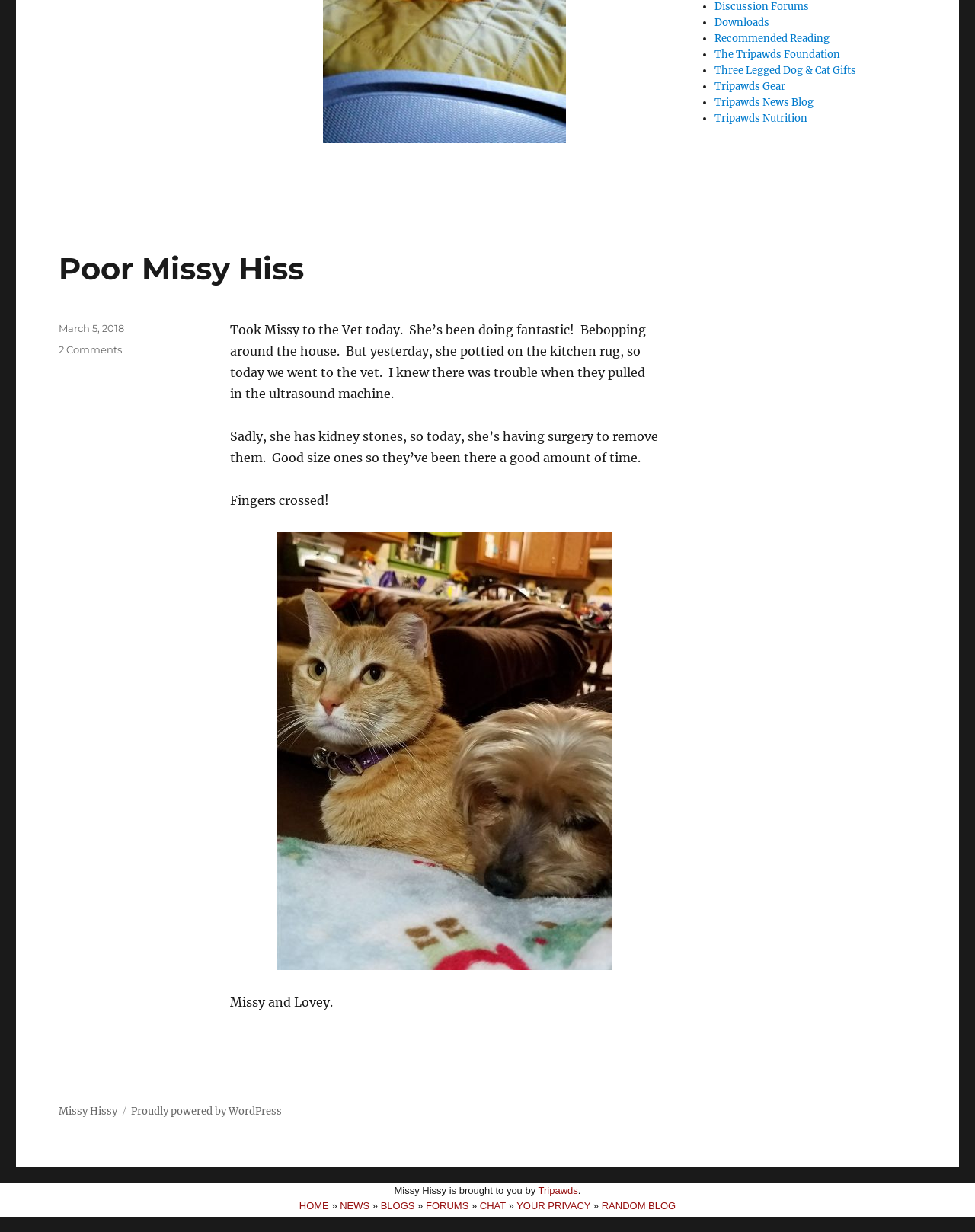Utilize the details in the image to give a detailed response to the question: What is the name of the foundation mentioned?

The name of the foundation can be found in the link 'The Tripawds Foundation' in the list of links at the top of the page.